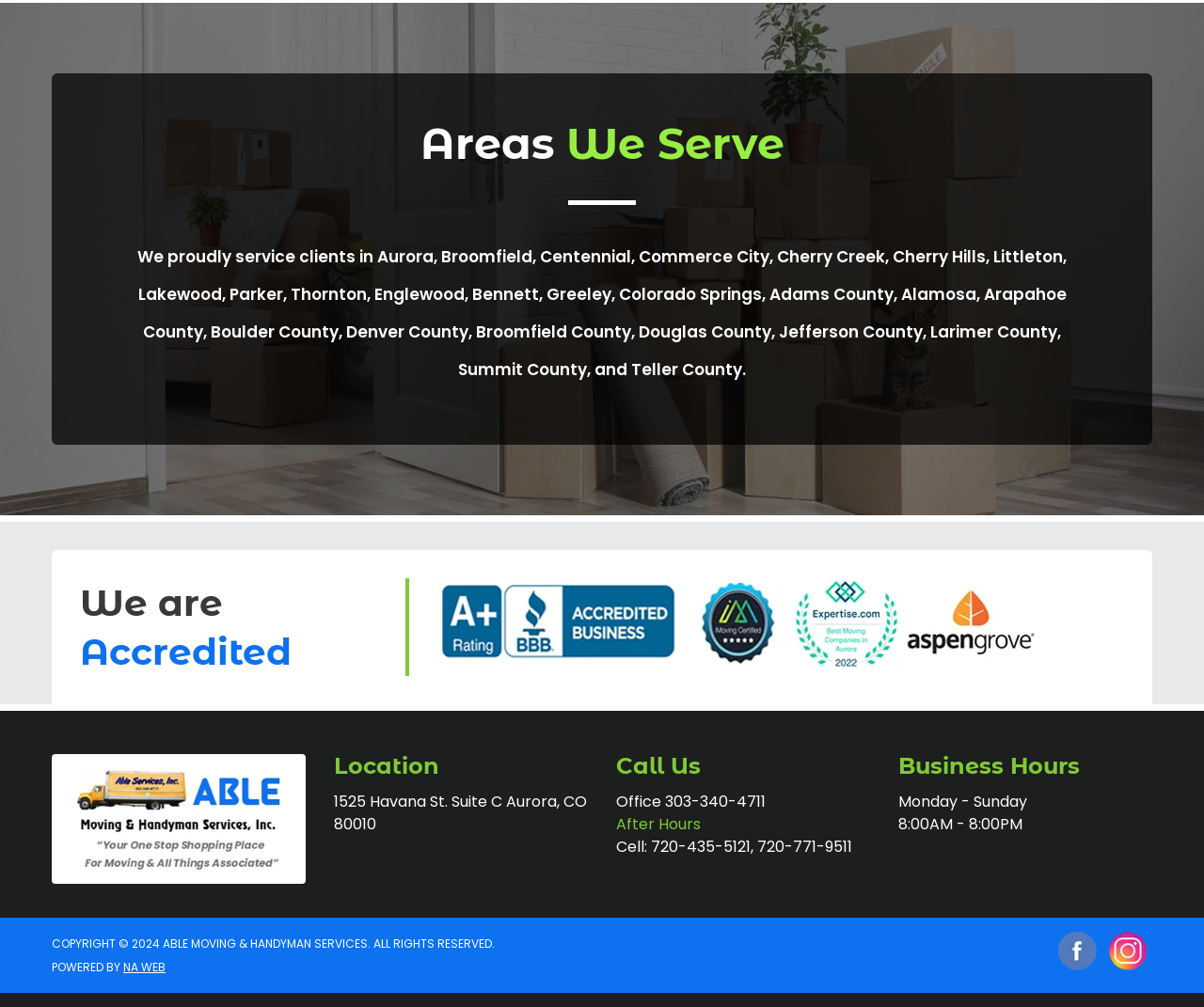What is the company's copyright year?
Carefully examine the image and provide a detailed answer to the question.

The company's copyright year is 2024, as stated at the bottom of the webpage.